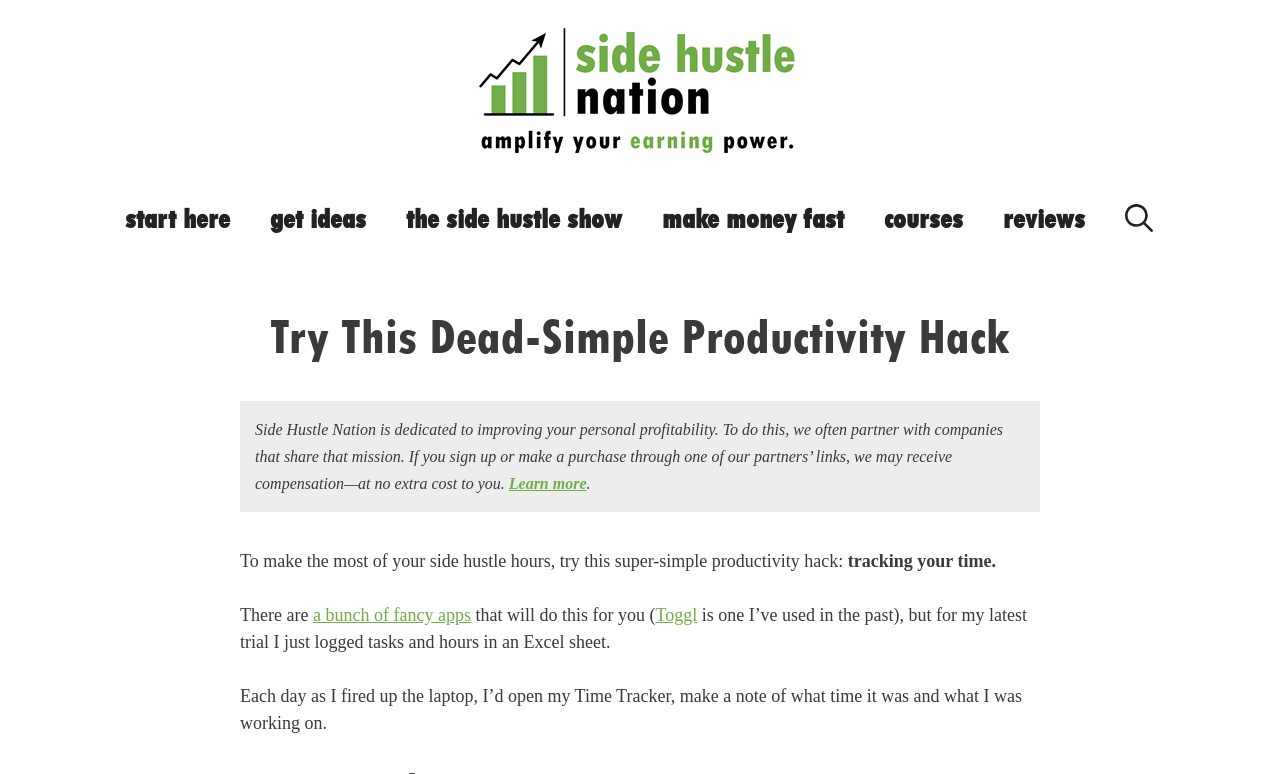Generate a thorough caption that explains the contents of the webpage.

The webpage is about a productivity hack for side hustles, specifically tracking time. At the top, there is a banner with the site's logo, "Side Hustle Nation", accompanied by an image. Below the banner, there is a primary navigation menu with links to various sections of the site, including "start here", "get ideas", "the side hustle show", "make money fast", "courses", "reviews", and a search bar.

The main content of the page is divided into sections. The first section has a heading "Try This Dead-Simple Productivity Hack" and a paragraph of text that explains the importance of improving personal profitability. Below this, there is a disclaimer about partnering with companies and receiving compensation.

The next section discusses the productivity hack, which is tracking time. The text explains that there are many apps that can do this, but the author has used a simple Excel sheet to log tasks and hours. The text is divided into several paragraphs, with each paragraph describing a step in the process, such as opening the Time Tracker and making a note of the time and task.

Throughout the page, there are several links to external resources, including "Learn more" and "Toggl", which is one of the fancy apps mentioned. The overall layout of the page is organized, with clear headings and concise text, making it easy to follow along with the productivity hack.